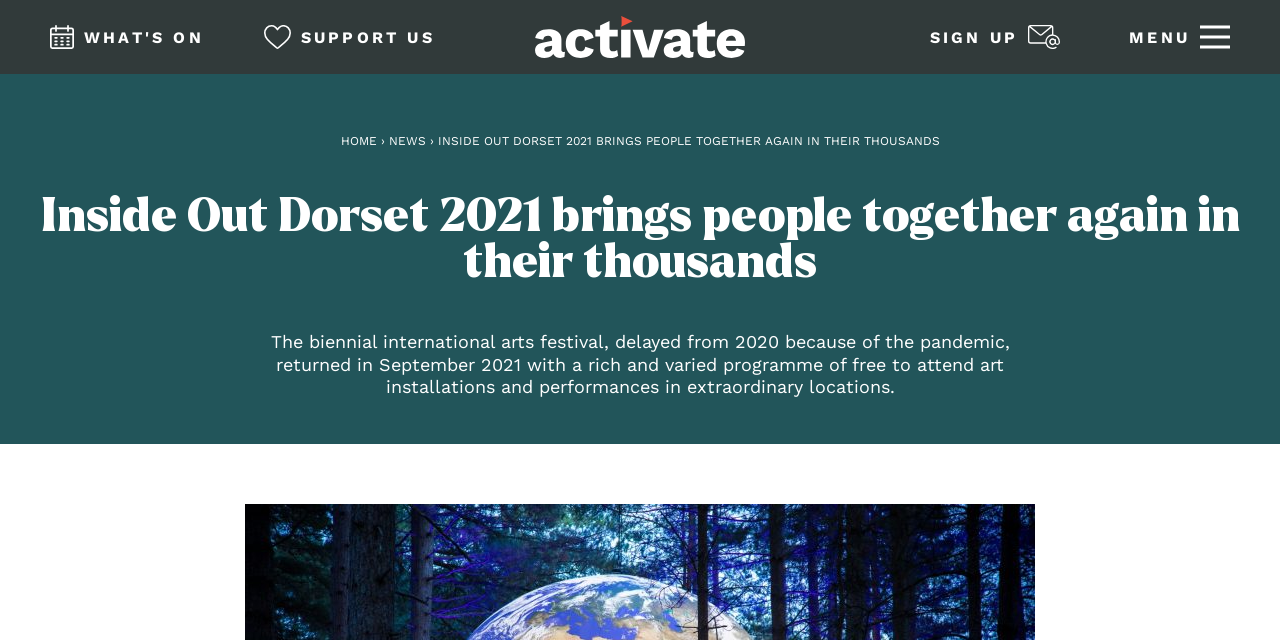Please identify the primary heading on the webpage and return its text.

Inside Out Dorset 2021 brings people together again in their thousands